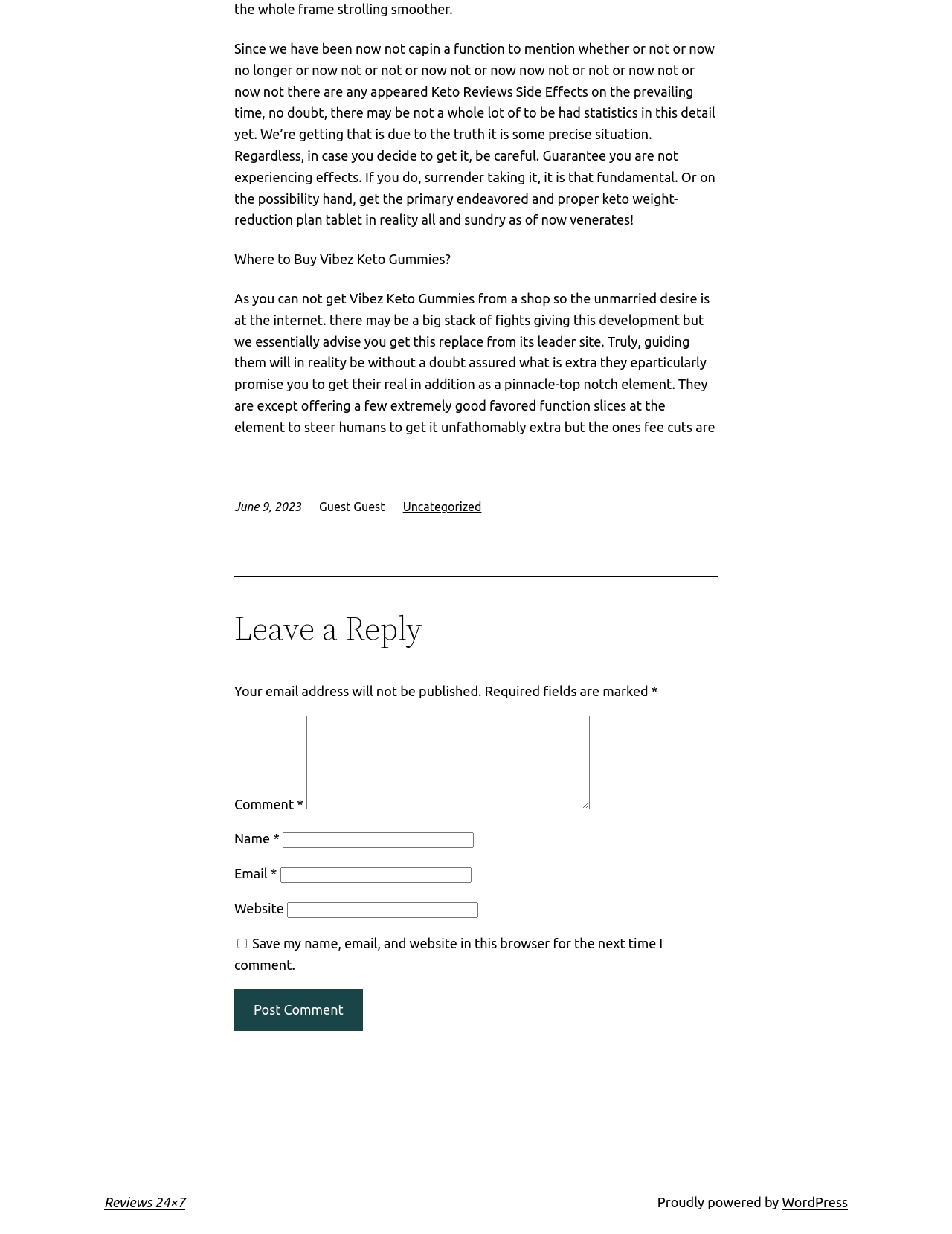Please determine the bounding box coordinates of the clickable area required to carry out the following instruction: "Click the 'Reviews 24×7' link". The coordinates must be four float numbers between 0 and 1, represented as [left, top, right, bottom].

[0.109, 0.968, 0.194, 0.98]